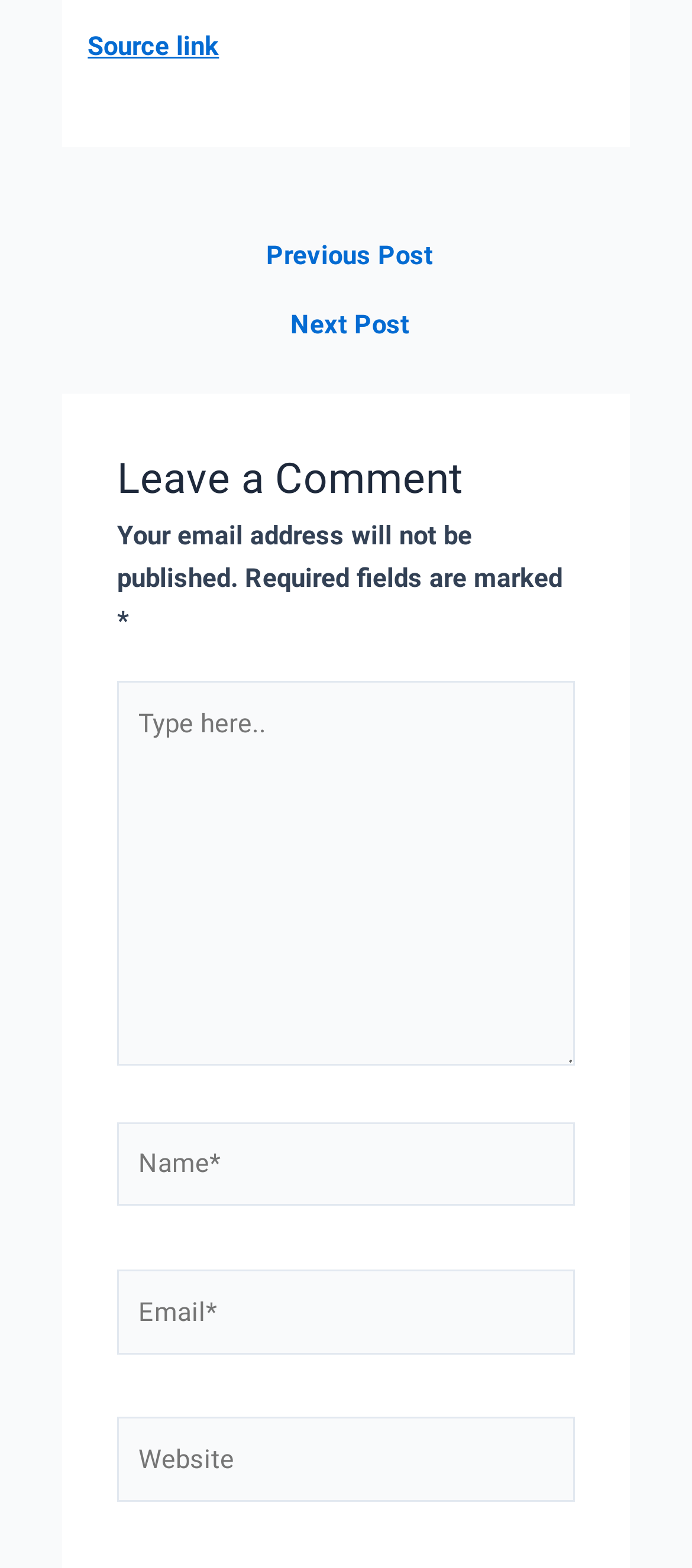How many required fields are there in the comment form?
Please look at the screenshot and answer in one word or a short phrase.

Three